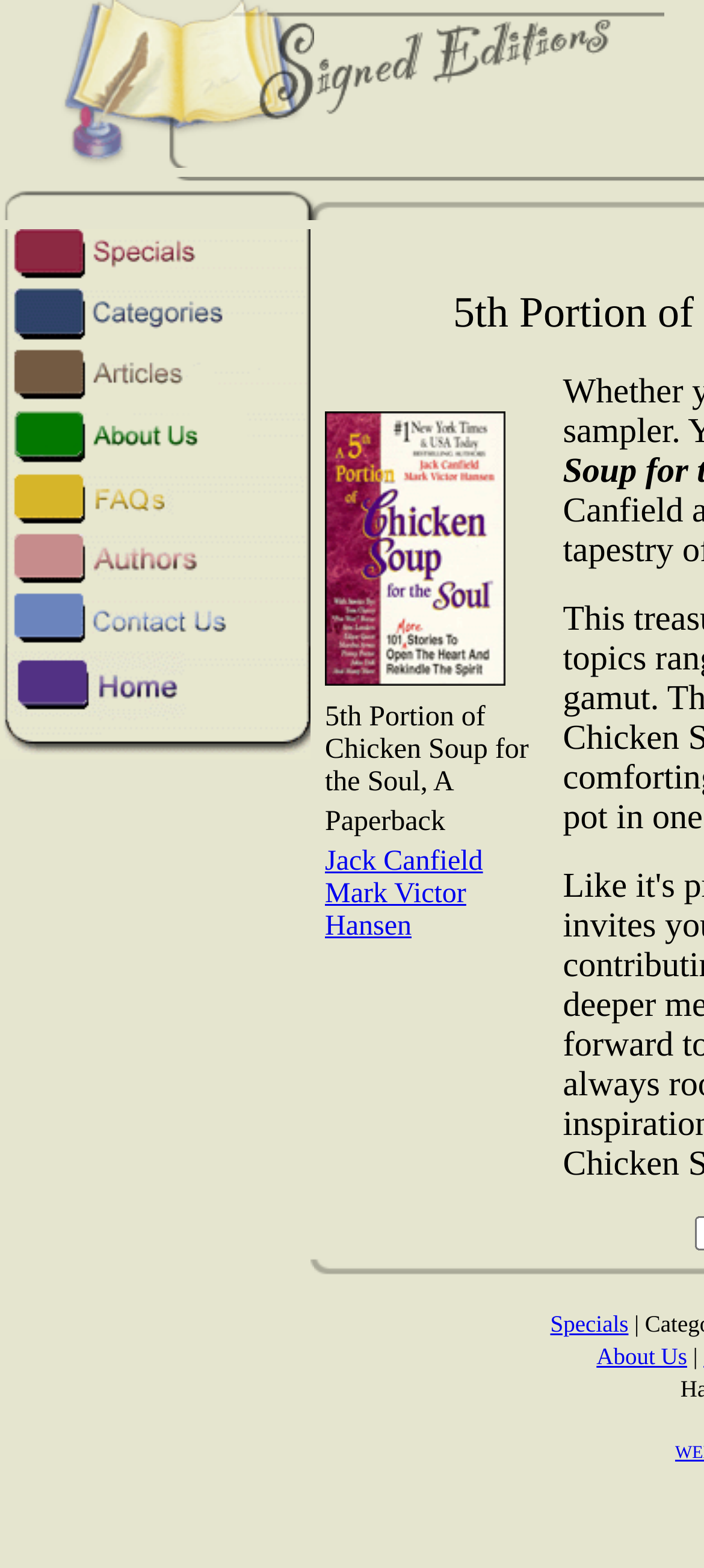What is the last navigation menu item? Look at the image and give a one-word or short phrase answer.

About Us